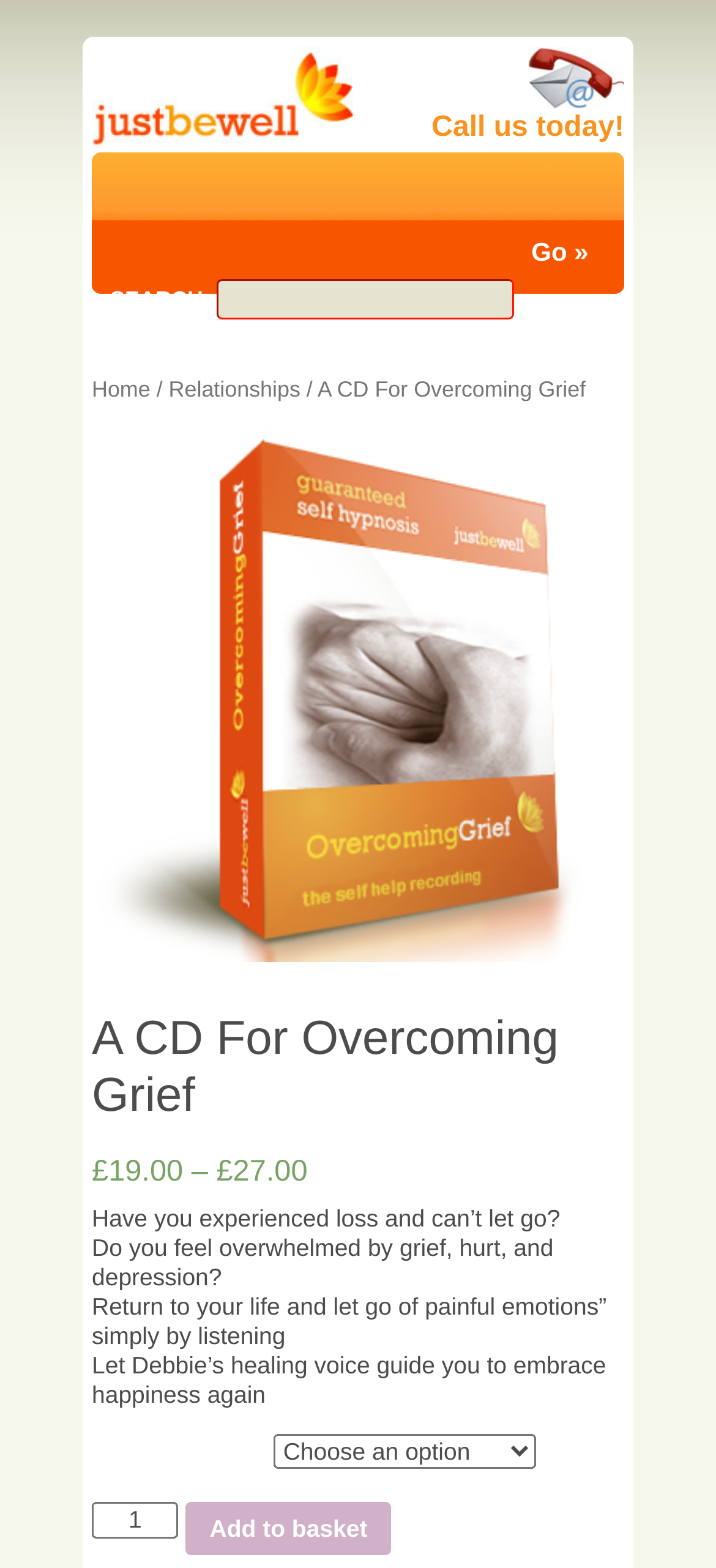Provide a comprehensive description of the webpage.

This webpage appears to be a product page for a CD titled "A CD For Overcoming Grief" on the JustBeWell.com website. At the top of the page, there is a heading that reads "Call us today!" followed by a "Go »" button. Below this, there is a search bar with a label "SEARCH:" and a textbox to input search queries.

The main navigation menu is located below the search bar, with links to "Home", "Relationships", and the current page "A CD For Overcoming Grief". 

The main content of the page is divided into two sections. On the left, there is a large image that takes up most of the vertical space. On the right, there is a section with product information, including a heading with the CD title, a price range of £19.00 to £27.00, and a brief product description that spans three paragraphs. The description starts by asking if the user has experienced loss and can't let go, and then explains how the CD can help them overcome grief and depression.

Below the product description, there is a section with additional product details, including a "Recording Type" dropdown menu and a "Product quantity" spin button. Finally, there is an "Add to basket" button to purchase the product.